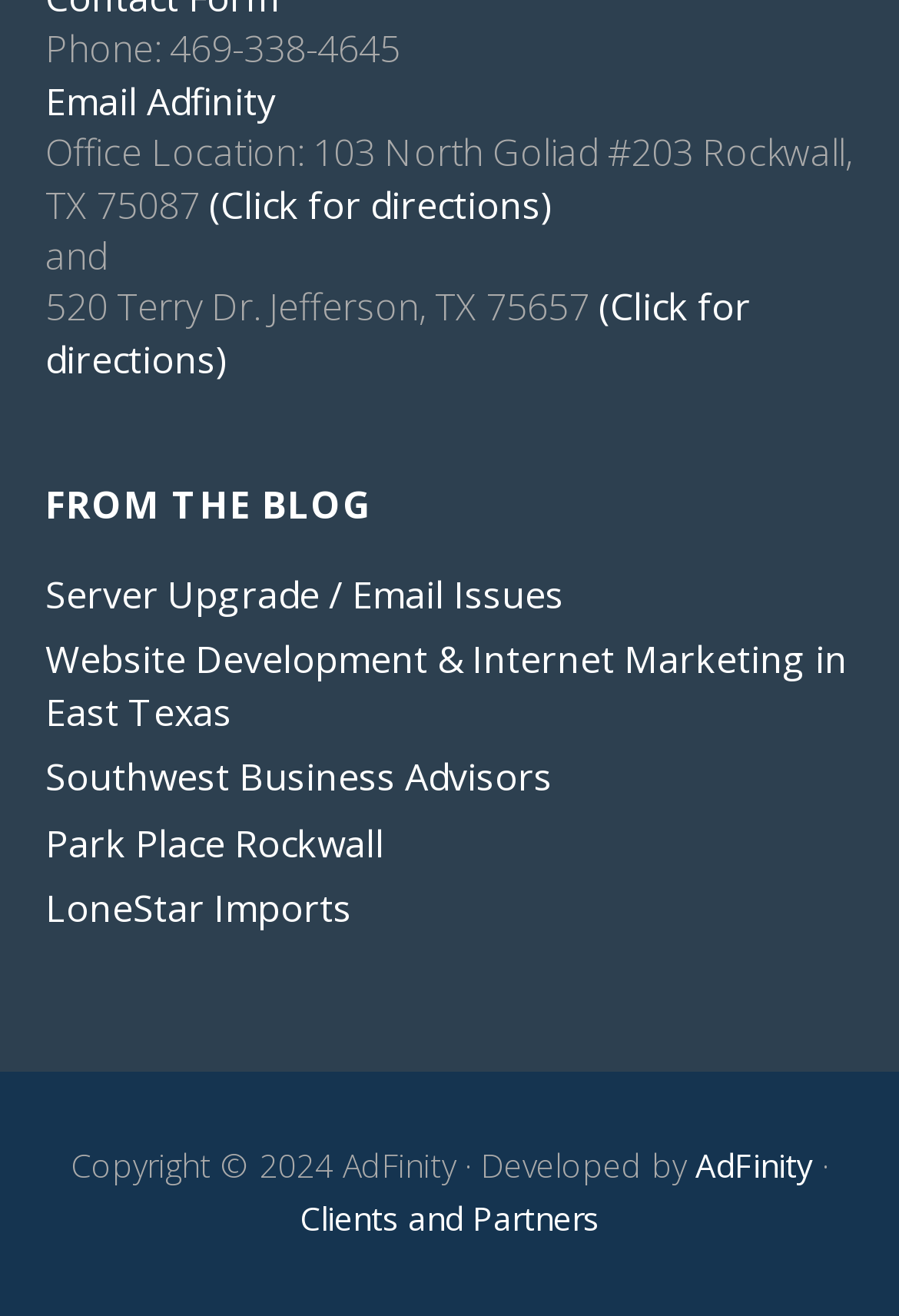Please locate the bounding box coordinates of the element that should be clicked to achieve the given instruction: "Get directions to Office Location".

[0.232, 0.136, 0.614, 0.174]